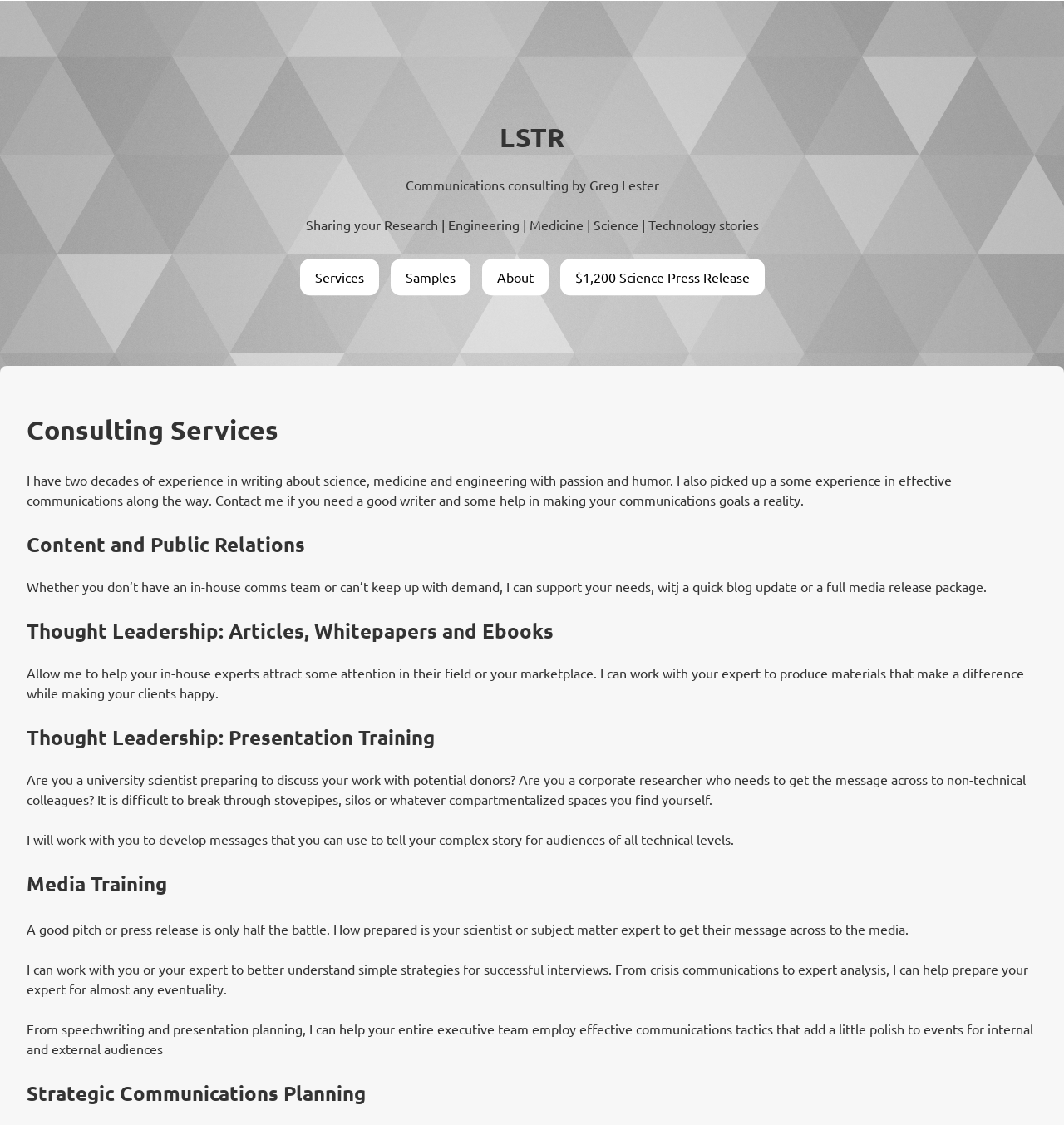Respond to the question below with a single word or phrase: What is the focus of the 'Media Training' service?

Preparing experts for media interviews